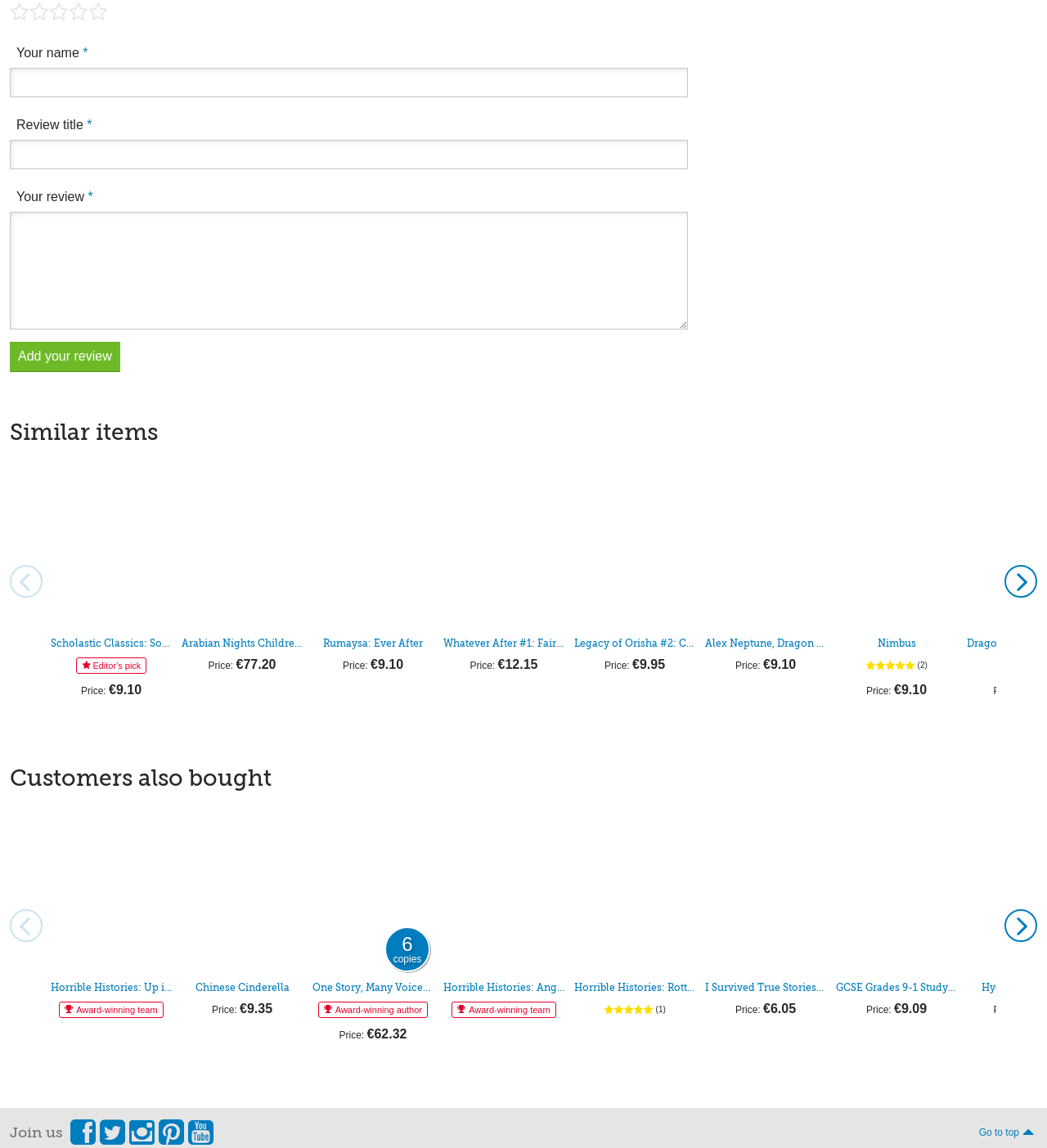Identify the bounding box coordinates of the region that needs to be clicked to carry out this instruction: "Enter your name". Provide these coordinates as four float numbers ranging from 0 to 1, i.e., [left, top, right, bottom].

[0.009, 0.059, 0.657, 0.085]